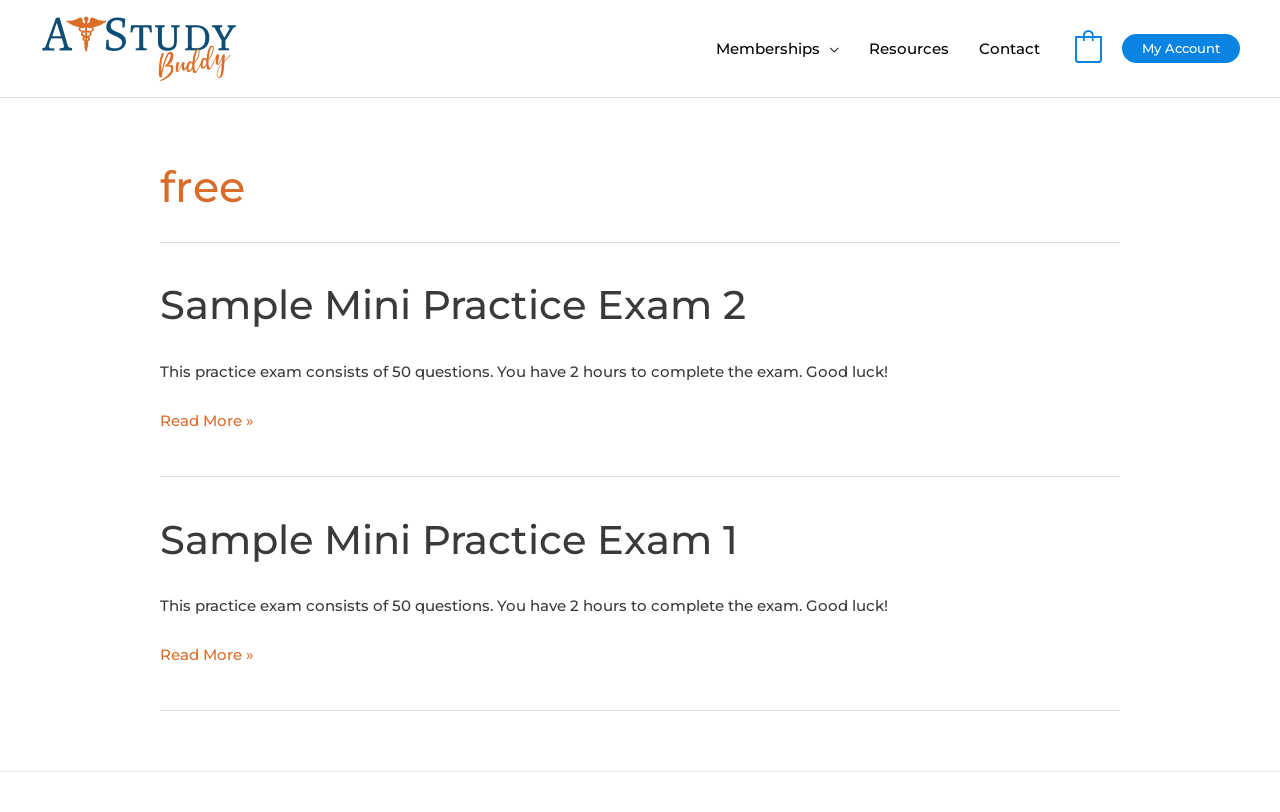Please identify the bounding box coordinates of the region to click in order to complete the given instruction: "toggle memberships menu". The coordinates should be four float numbers between 0 and 1, i.e., [left, top, right, bottom].

[0.641, 0.017, 0.655, 0.103]